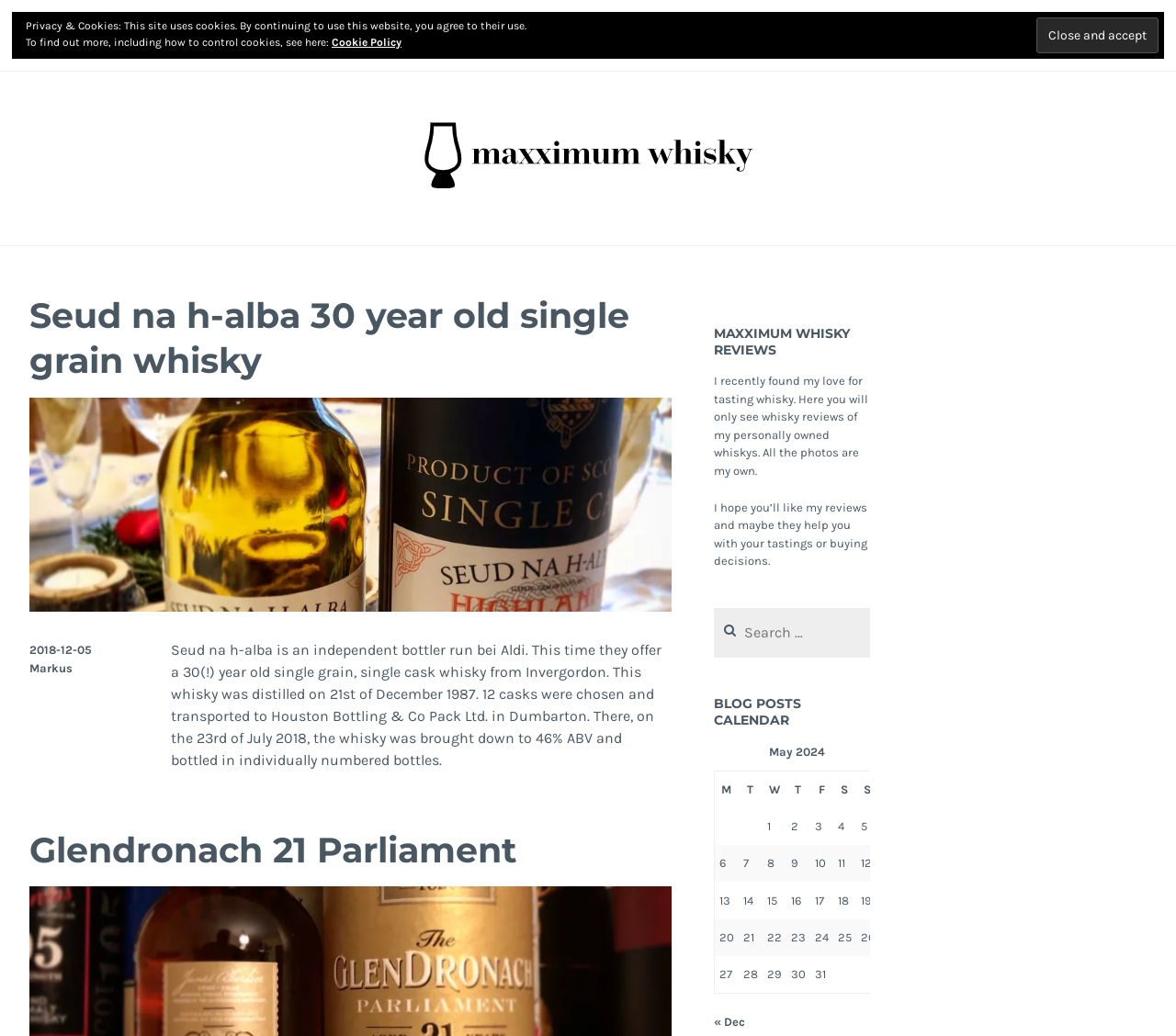Identify the bounding box coordinates necessary to click and complete the given instruction: "Click on the HOME link".

[0.025, 0.023, 0.06, 0.046]